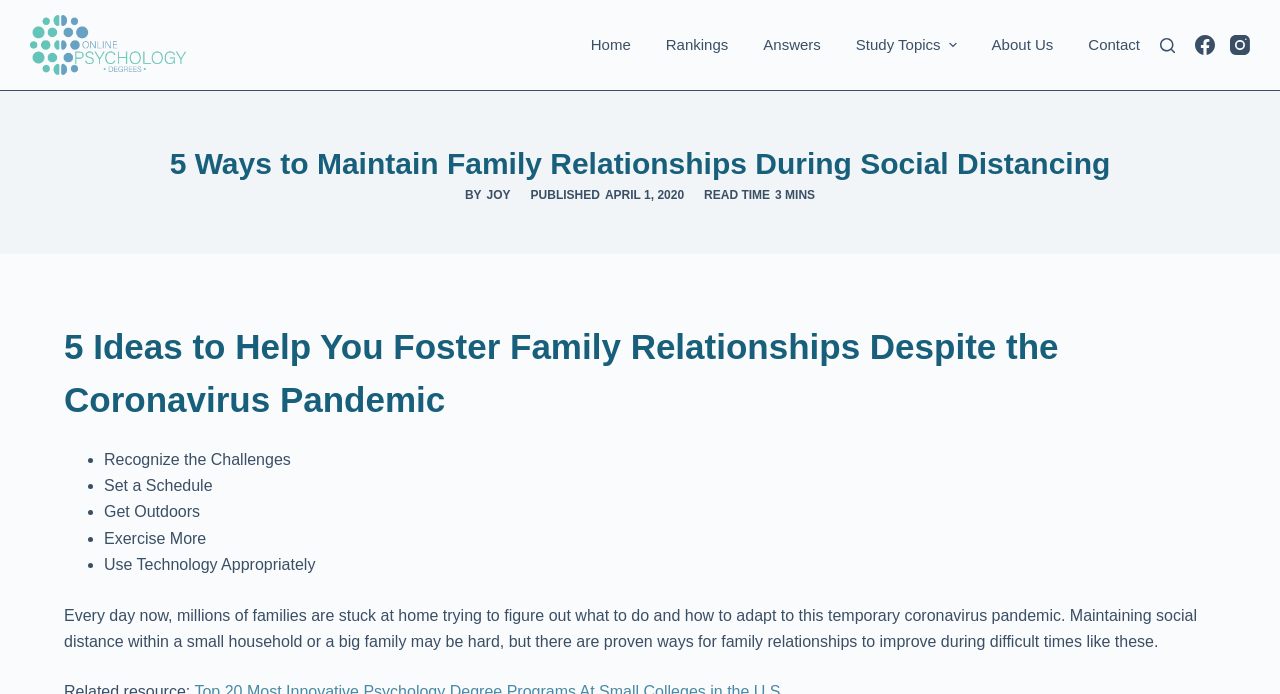Identify the bounding box of the UI element described as follows: "Skip to content". Provide the coordinates as four float numbers in the range of 0 to 1 [left, top, right, bottom].

[0.0, 0.0, 0.031, 0.029]